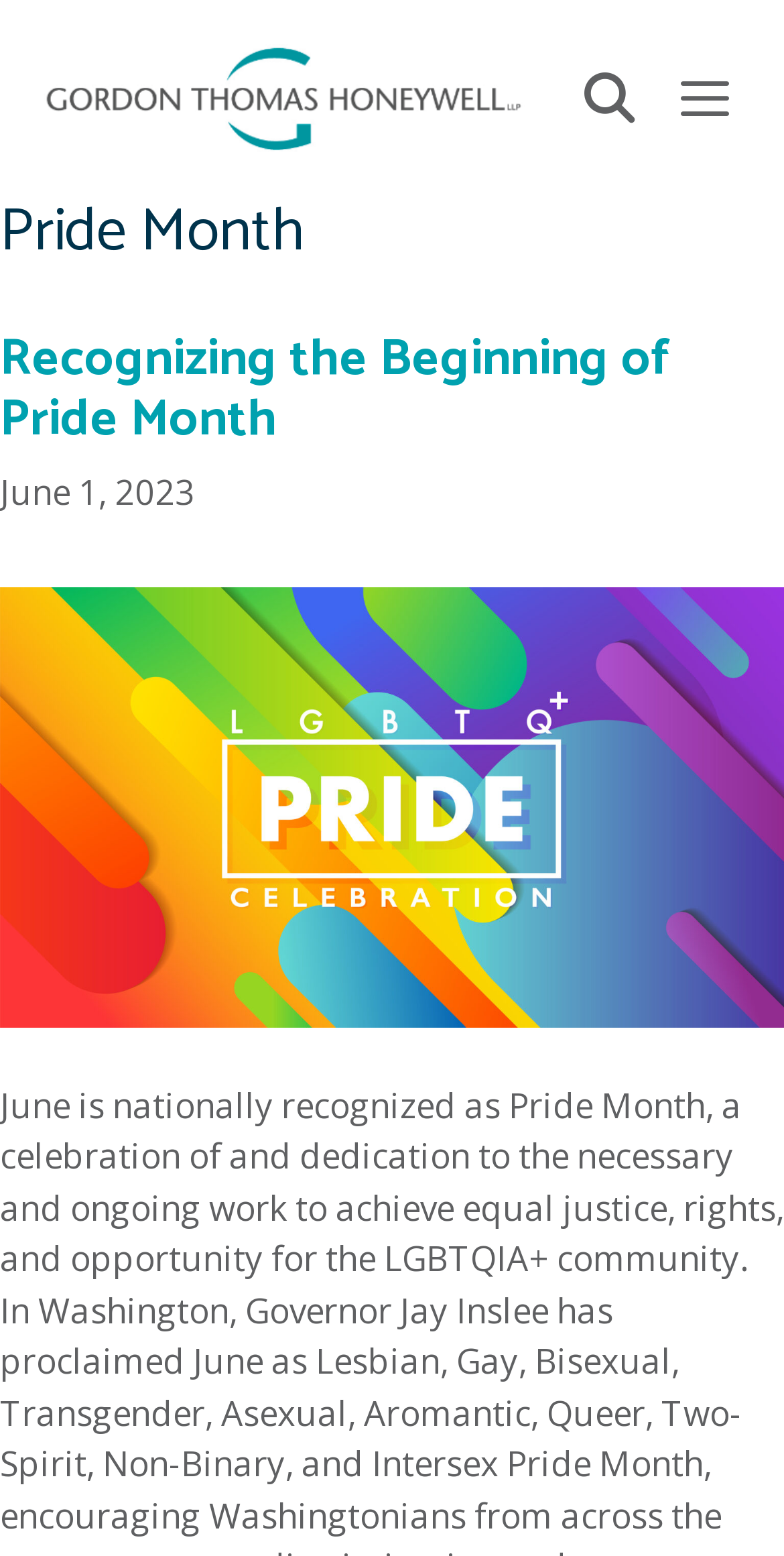Please find the bounding box for the following UI element description. Provide the coordinates in (top-left x, top-left y, bottom-right x, bottom-right y) format, with values between 0 and 1: Accept all

None